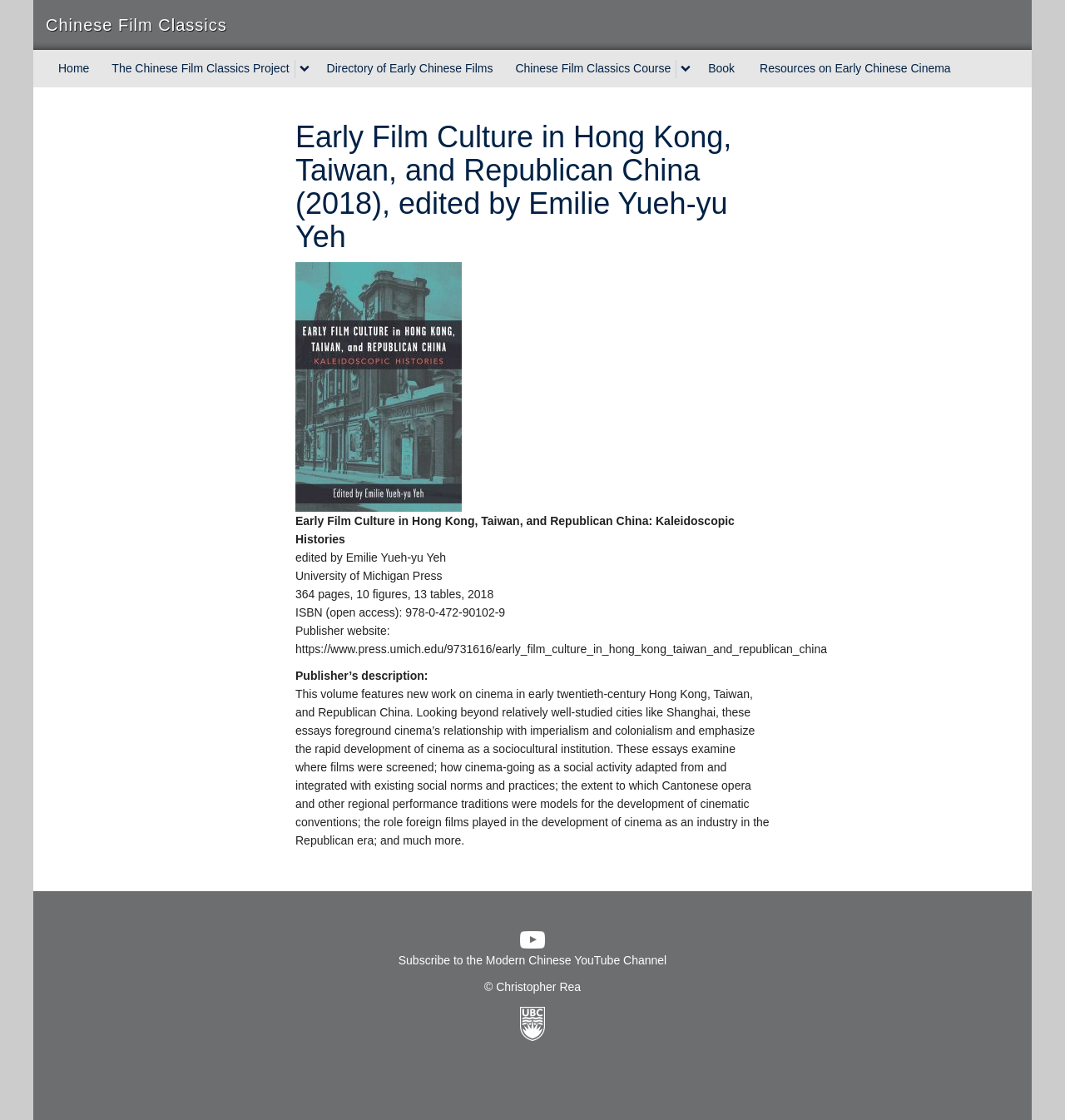Please respond to the question with a concise word or phrase:
What is the link to the publisher's website?

https://www.press.umich.edu/9731616/early_film_culture_in_hong_kong_taiwan_and_republican_china